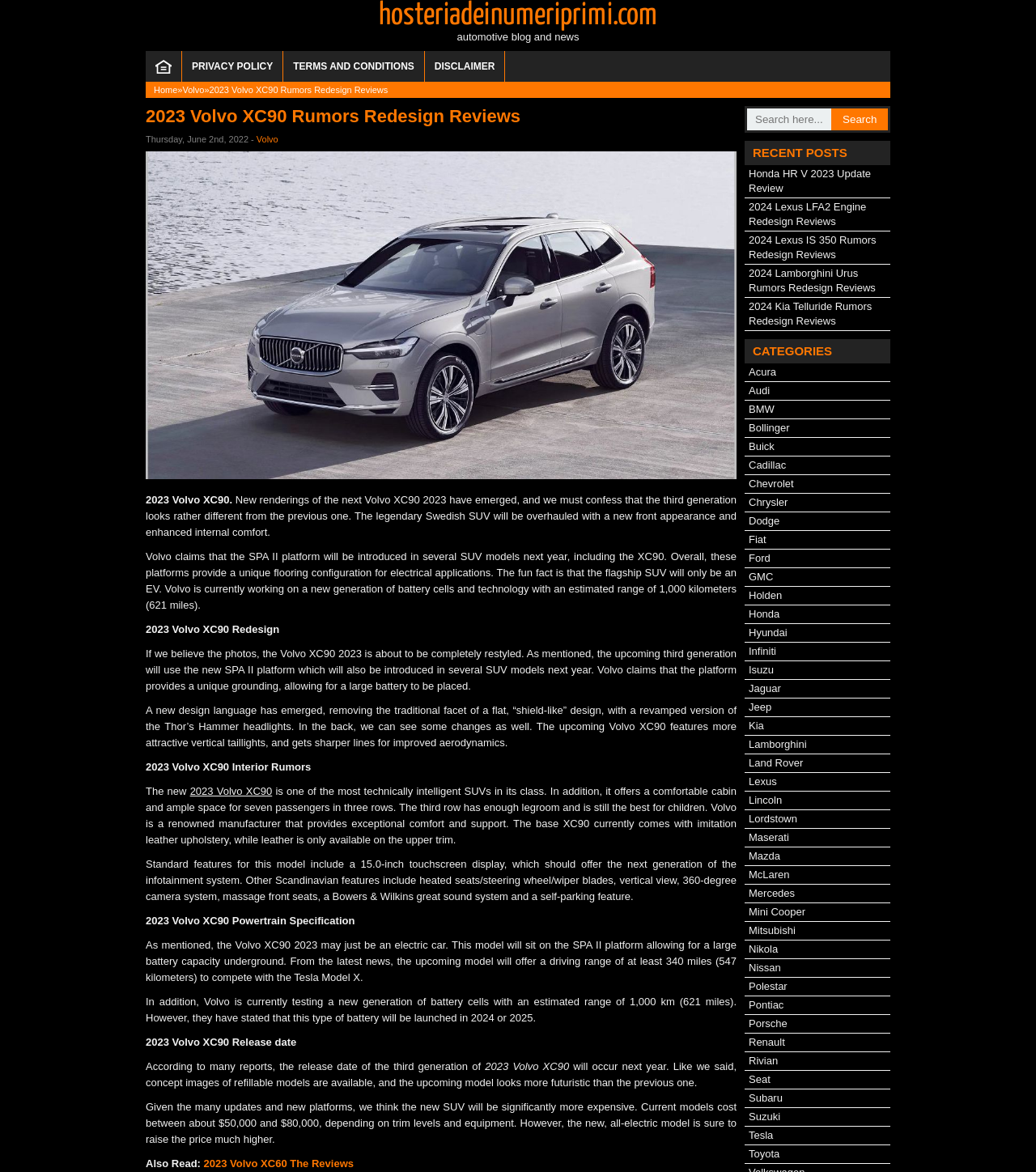What is the title of the webpage?
Based on the image, answer the question with a single word or brief phrase.

2023 Volvo XC90 Rumors Redesign Reviews